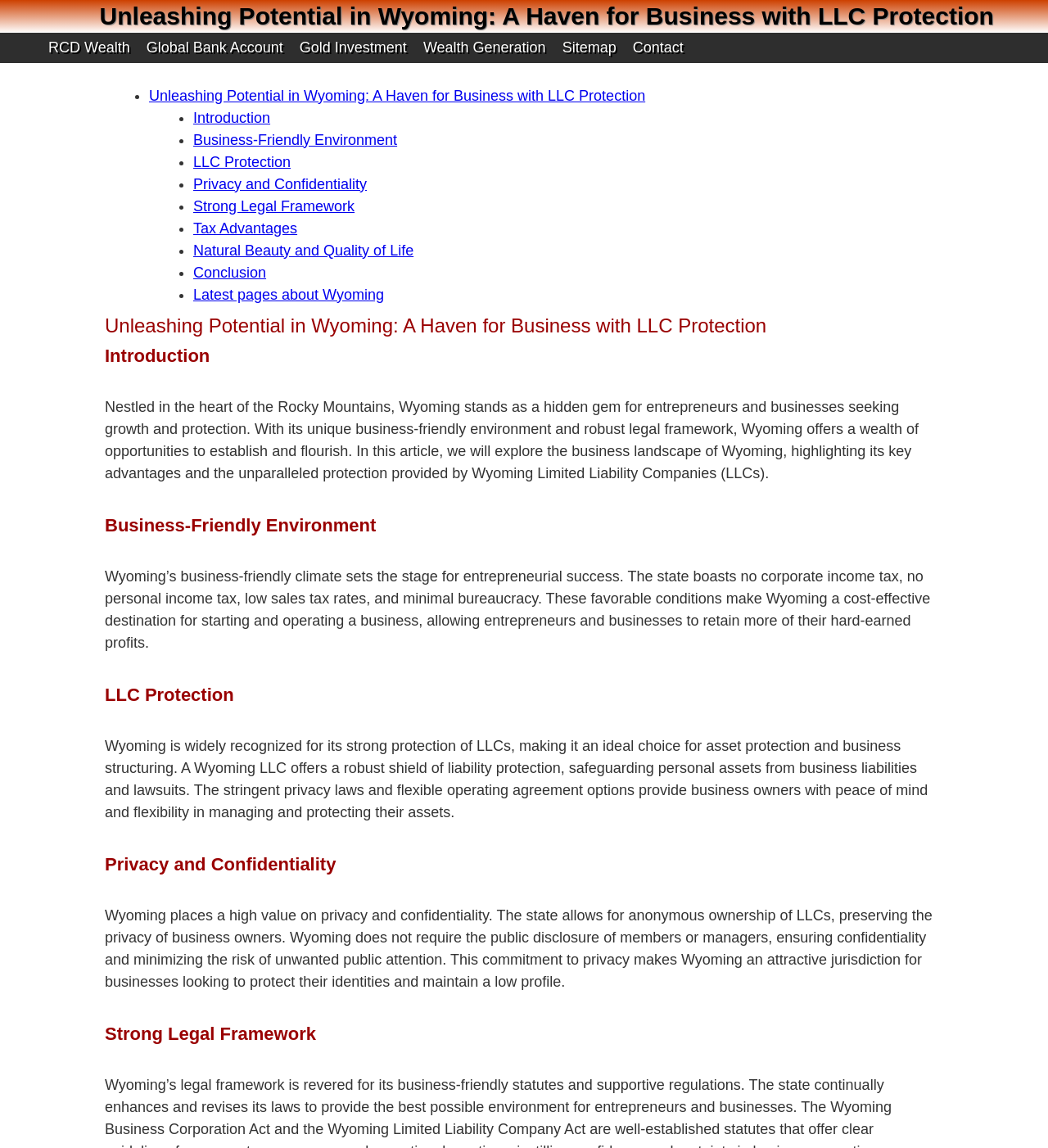What type of business structure is mentioned in the article?
Look at the image and respond with a single word or a short phrase.

LLC